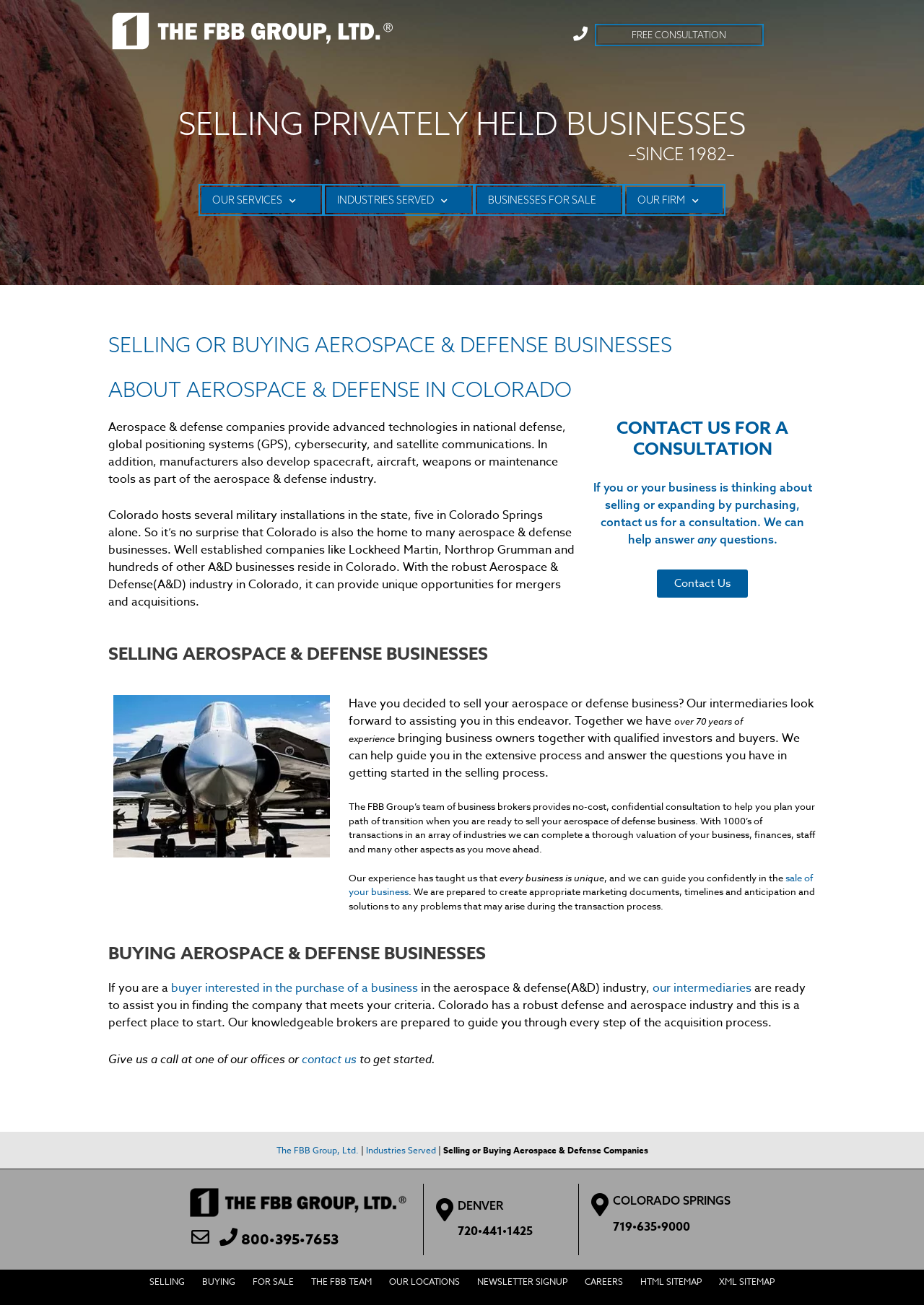What is the experience of The FBB Group's team? Based on the image, give a response in one word or a short phrase.

Over 70 years